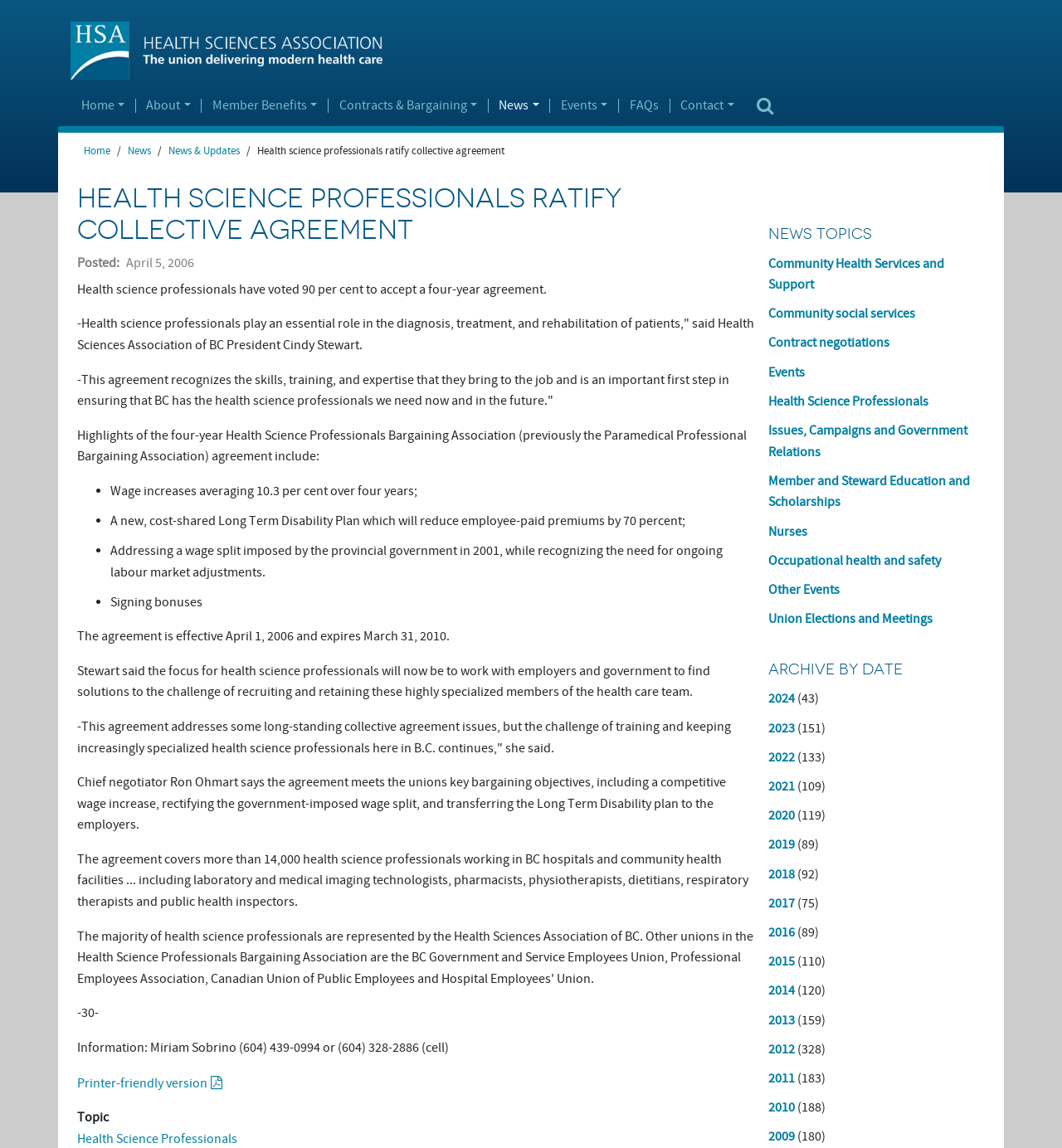Explain the contents of the webpage comprehensively.

The webpage is about the Health Sciences Association, and it appears to be a news article or press release. At the top, there is a navigation menu with links to "Home", "About", "Member Benefits", "Contracts & Bargaining", "News", "Events", and "FAQs". Below the navigation menu, there is a breadcrumb trail showing the current page's location within the website.

The main content of the page is an article titled "Health Science Professionals Ratify Collective Agreement". The article is dated April 5, 2006, and it discusses the ratification of a four-year collective agreement by health science professionals. The agreement includes wage increases, a new long-term disability plan, and addressing a wage split imposed by the provincial government.

The article is divided into sections, with headings and bullet points highlighting the key points of the agreement. There are also quotes from the Health Sciences Association President, Cindy Stewart, and the chief negotiator, Ron Ohmart.

On the right side of the page, there is a list of news topics, including "Community Health Services and Support", "Contract negotiations", and "Occupational health and safety". Below the news topics, there is an archive of news articles by date, with links to articles from 2024 to 2014.

At the bottom of the page, there is a link to a printer-friendly version of the article, as well as contact information for the Health Sciences Association.